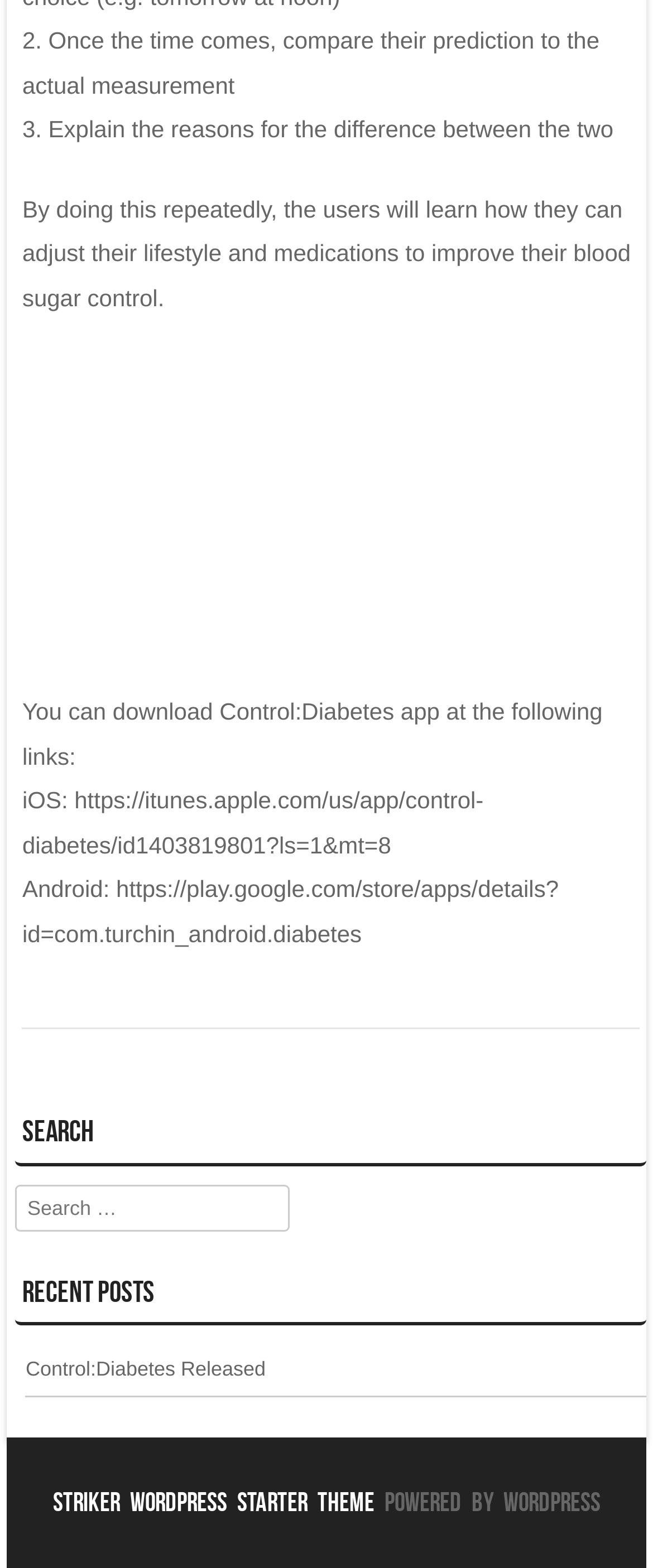Give a short answer using one word or phrase for the question:
What is the name of the theme used by this website?

Striker WordPress Starter Theme